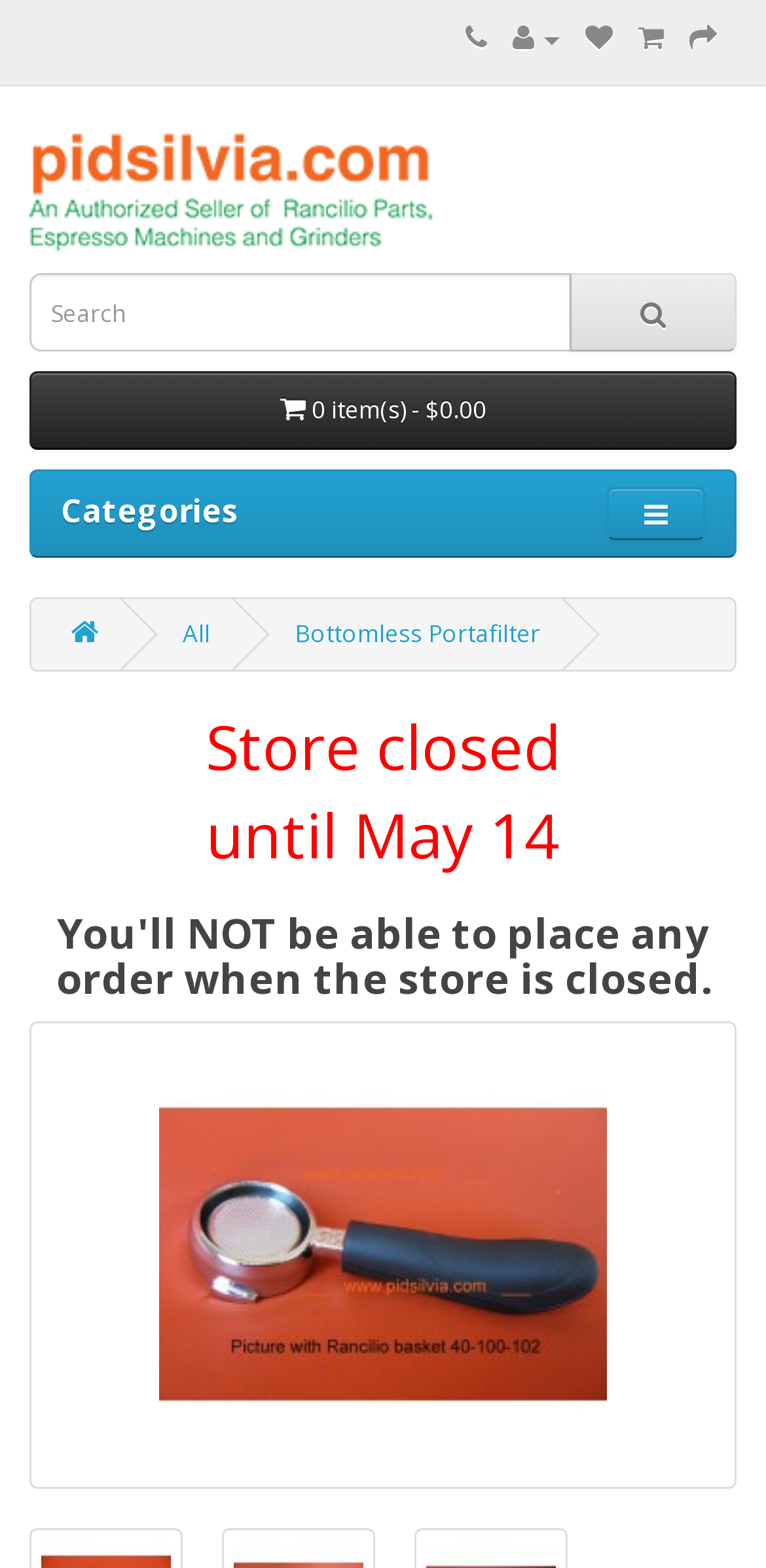What type of product is featured on the page?
Please interpret the details in the image and answer the question thoroughly.

I determined the answer by analyzing the link and image elements with the text 'Bottomless Portafilter', which suggests that this product is being featured or highlighted on the page.